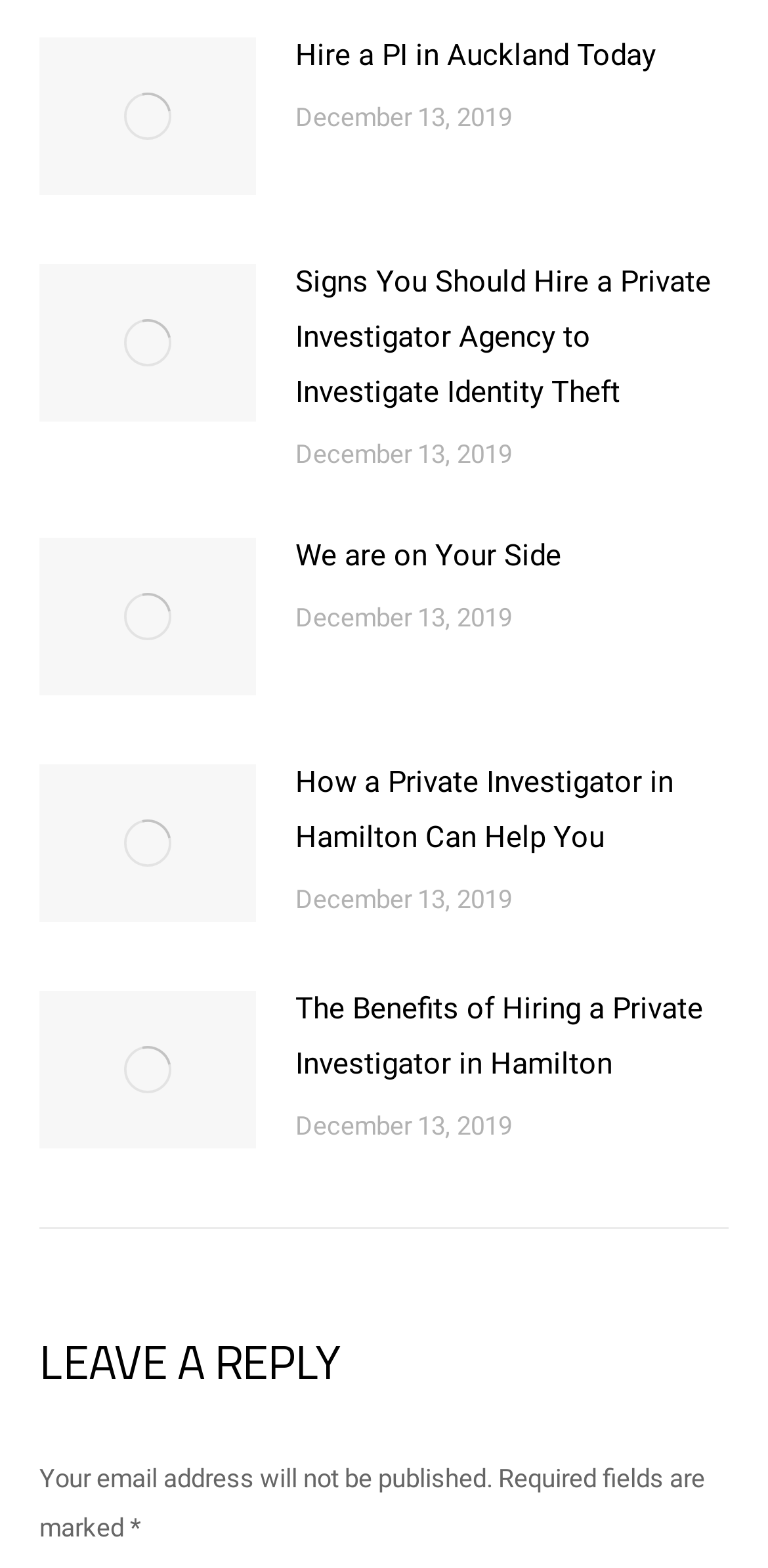Provide a one-word or brief phrase answer to the question:
How many articles are on this webpage?

5